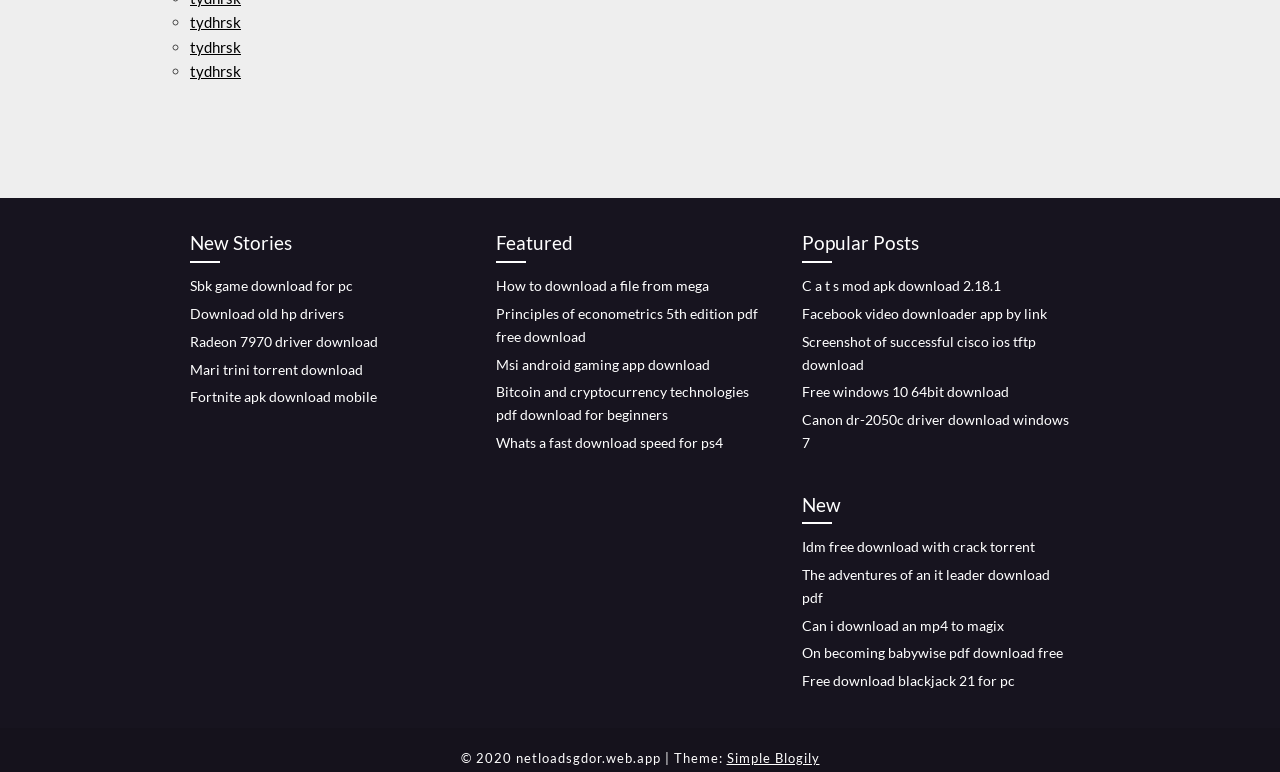Please mark the bounding box coordinates of the area that should be clicked to carry out the instruction: "Click on 'New Stories'".

[0.148, 0.296, 0.359, 0.341]